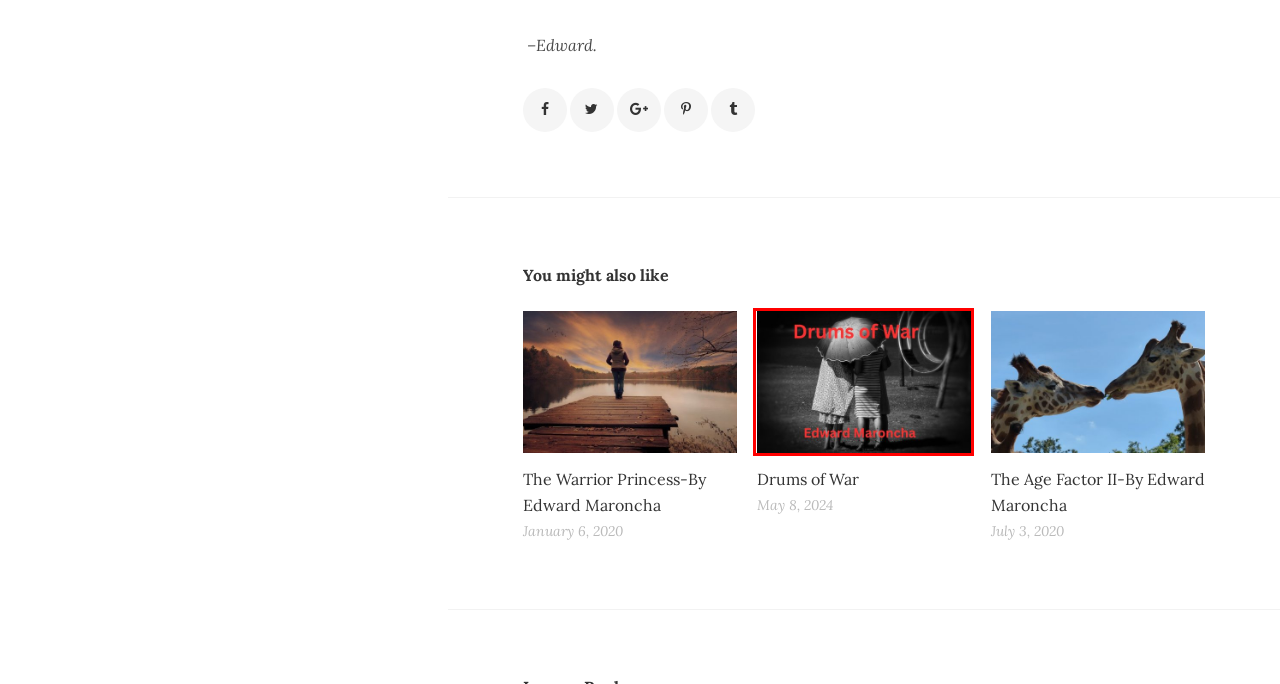Review the webpage screenshot provided, noting the red bounding box around a UI element. Choose the description that best matches the new webpage after clicking the element within the bounding box. The following are the options:
A. The Warrior Princess-By Edward Maroncha - Sanctuary Side
B. The Age Factor II-By Edward Maroncha - Sanctuary Side
C. Lifestyle Archives - Sanctuary Side
D. Poetry Archives - Sanctuary Side
E. Welcome
 | The Maroncha Enterprises
F. Others Archives - Sanctuary Side
G. Romance Archives - Sanctuary Side
H. Drums of War - Sanctuary Side

H